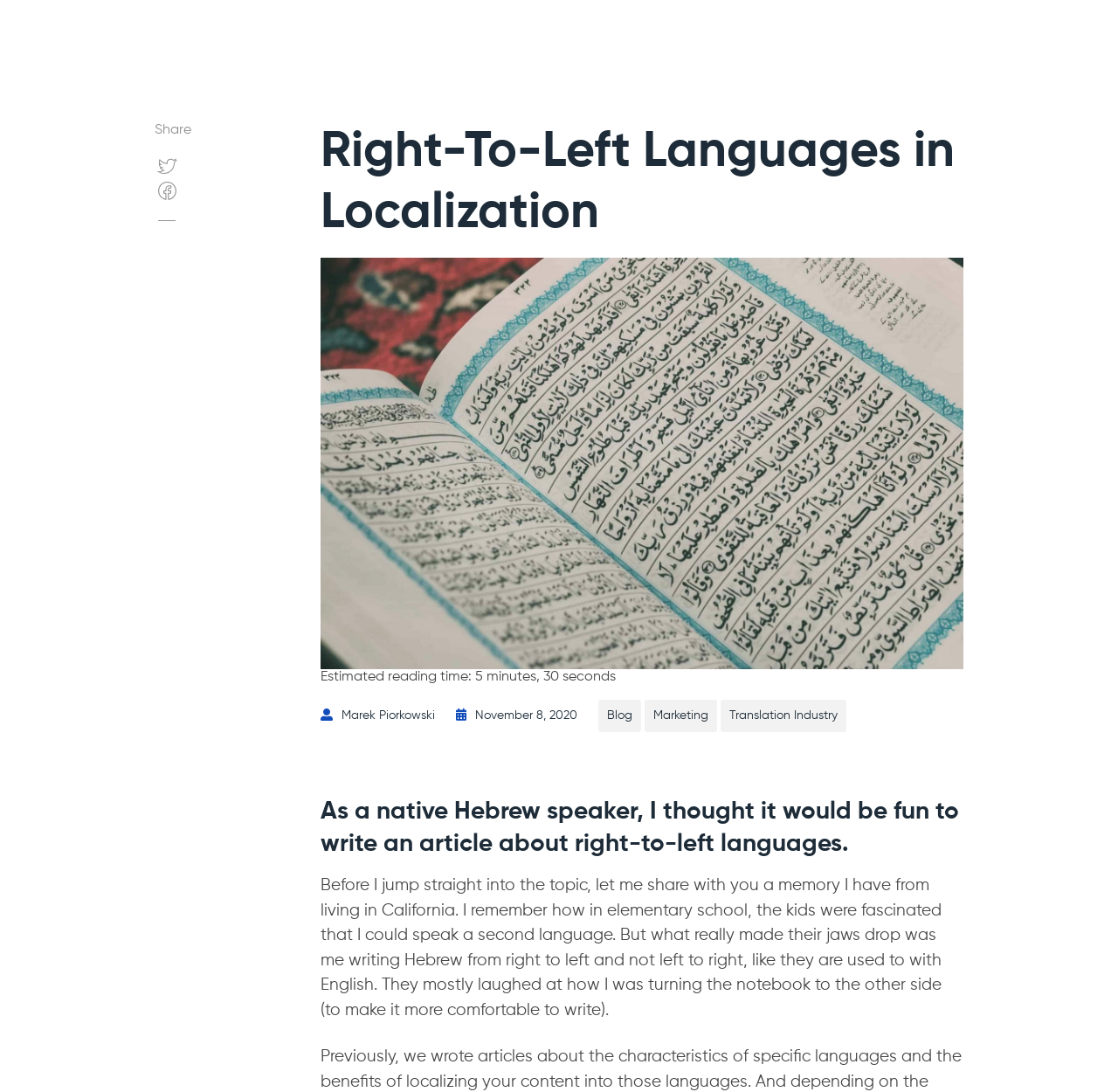Determine the bounding box of the UI element mentioned here: "November 8, 2020". The coordinates must be in the format [left, top, right, bottom] with values ranging from 0 to 1.

[0.425, 0.649, 0.516, 0.66]